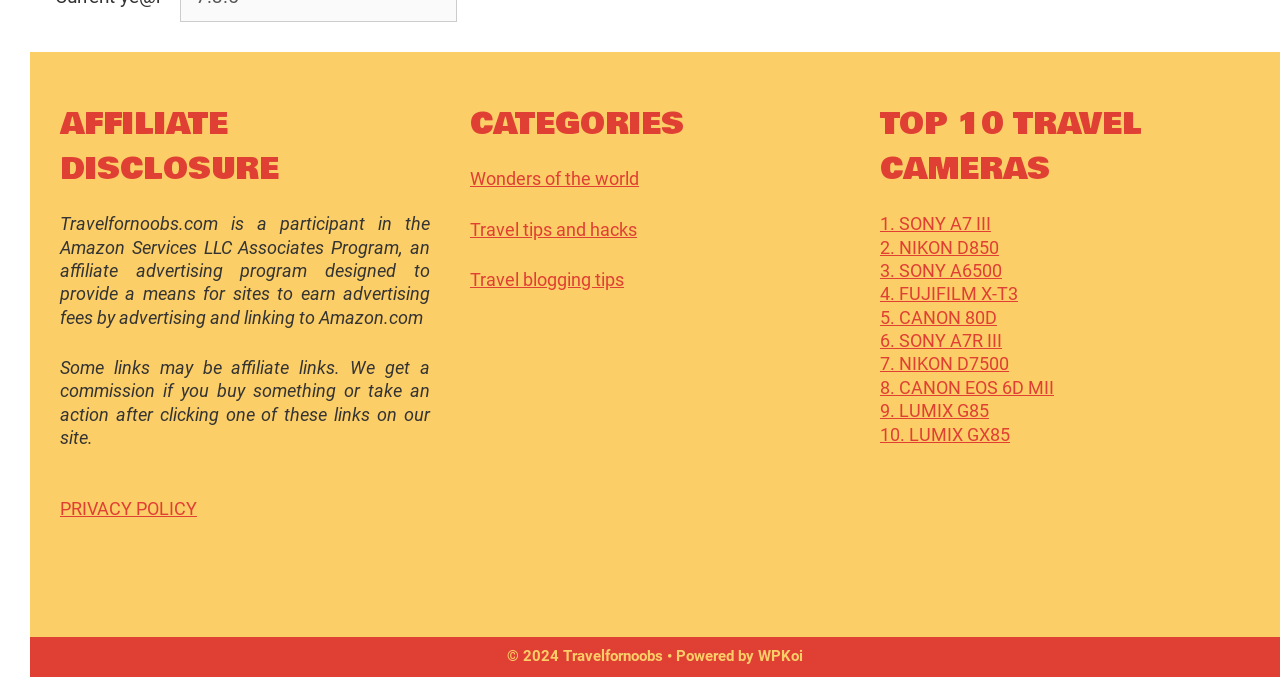Please pinpoint the bounding box coordinates for the region I should click to adhere to this instruction: "Explore wonders of the world".

[0.367, 0.248, 0.499, 0.279]